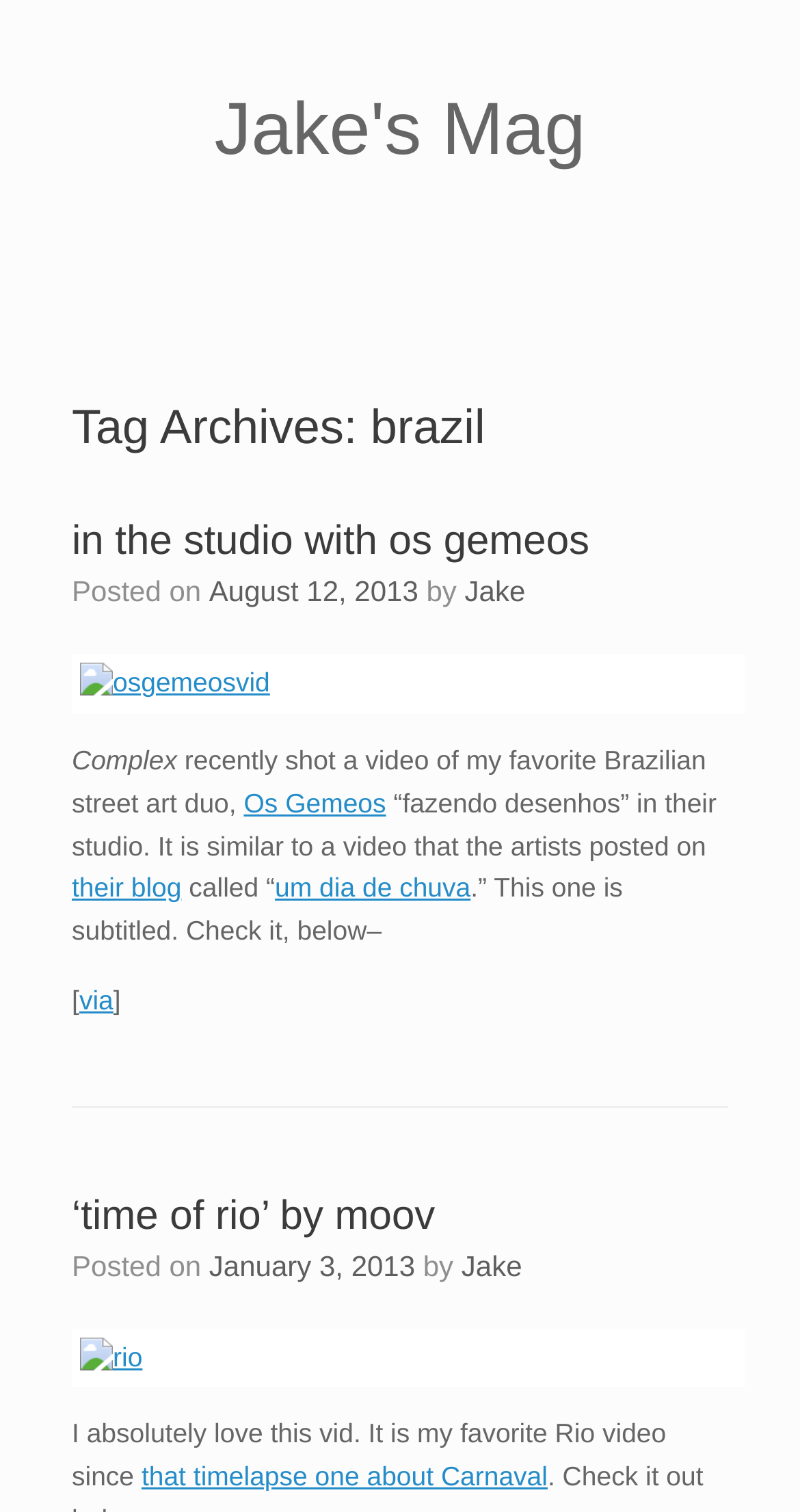Please find the bounding box coordinates of the element that must be clicked to perform the given instruction: "Watch the video 'osgemeosvid'". The coordinates should be four float numbers from 0 to 1, i.e., [left, top, right, bottom].

[0.09, 0.433, 0.931, 0.472]